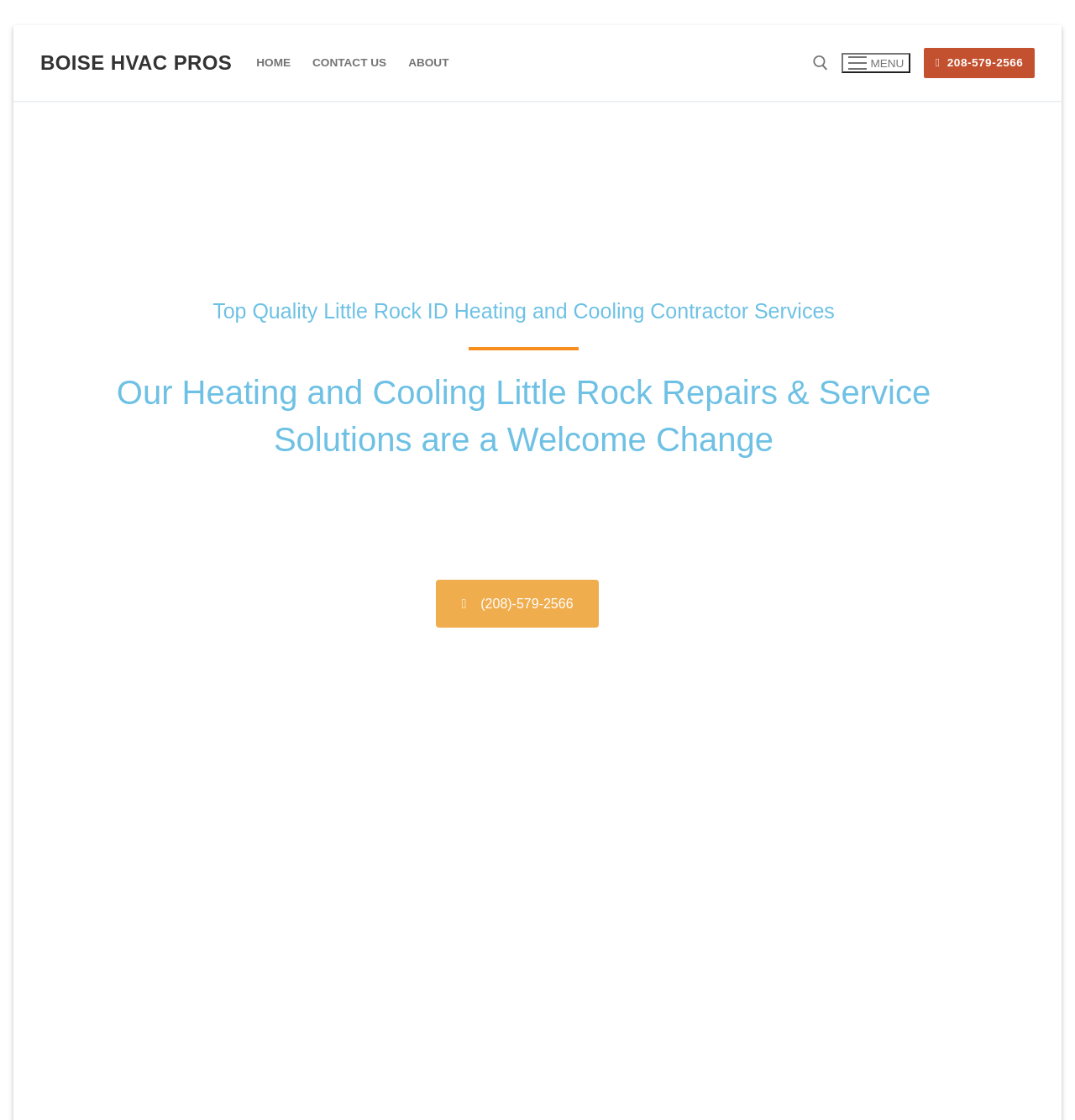What is the company name?
Refer to the image and provide a detailed answer to the question.

I found the company name by looking at the top navigation links, where 'BOISE HVAC PROS' is the first link, suggesting it's the company name.